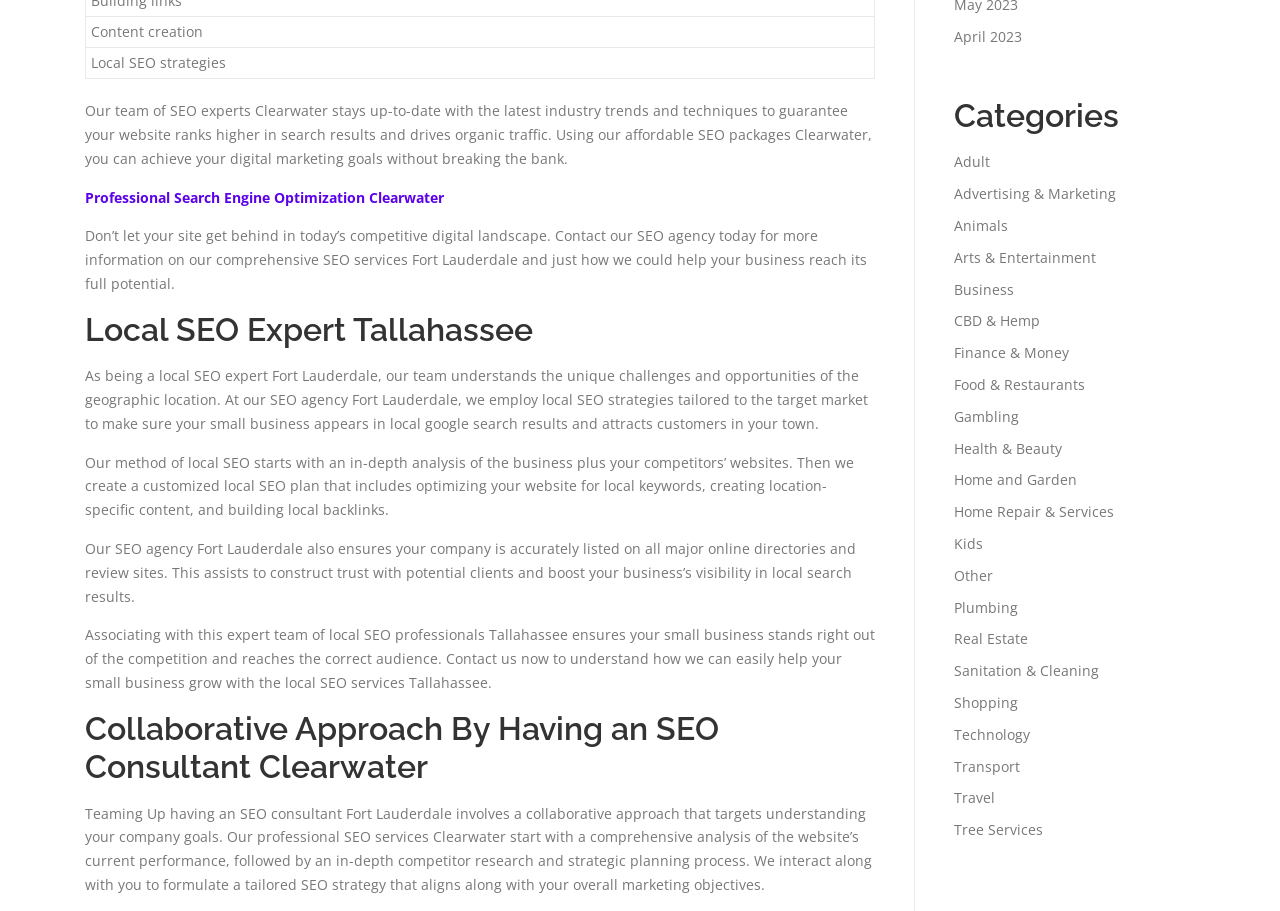Find the bounding box coordinates of the clickable region needed to perform the following instruction: "Contact the SEO agency for more information". The coordinates should be provided as four float numbers between 0 and 1, i.e., [left, top, right, bottom].

[0.066, 0.249, 0.677, 0.322]